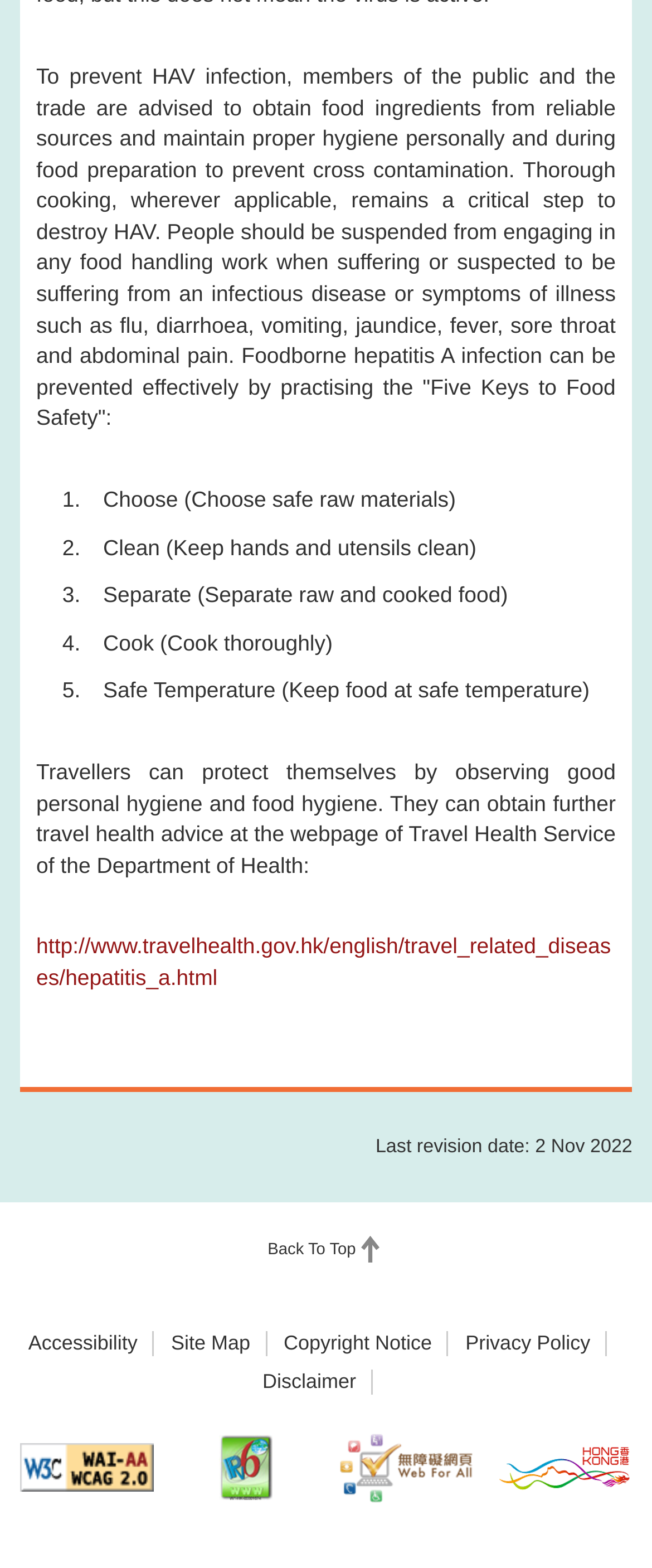Identify the bounding box coordinates of the area you need to click to perform the following instruction: "View site map".

[0.262, 0.848, 0.384, 0.863]